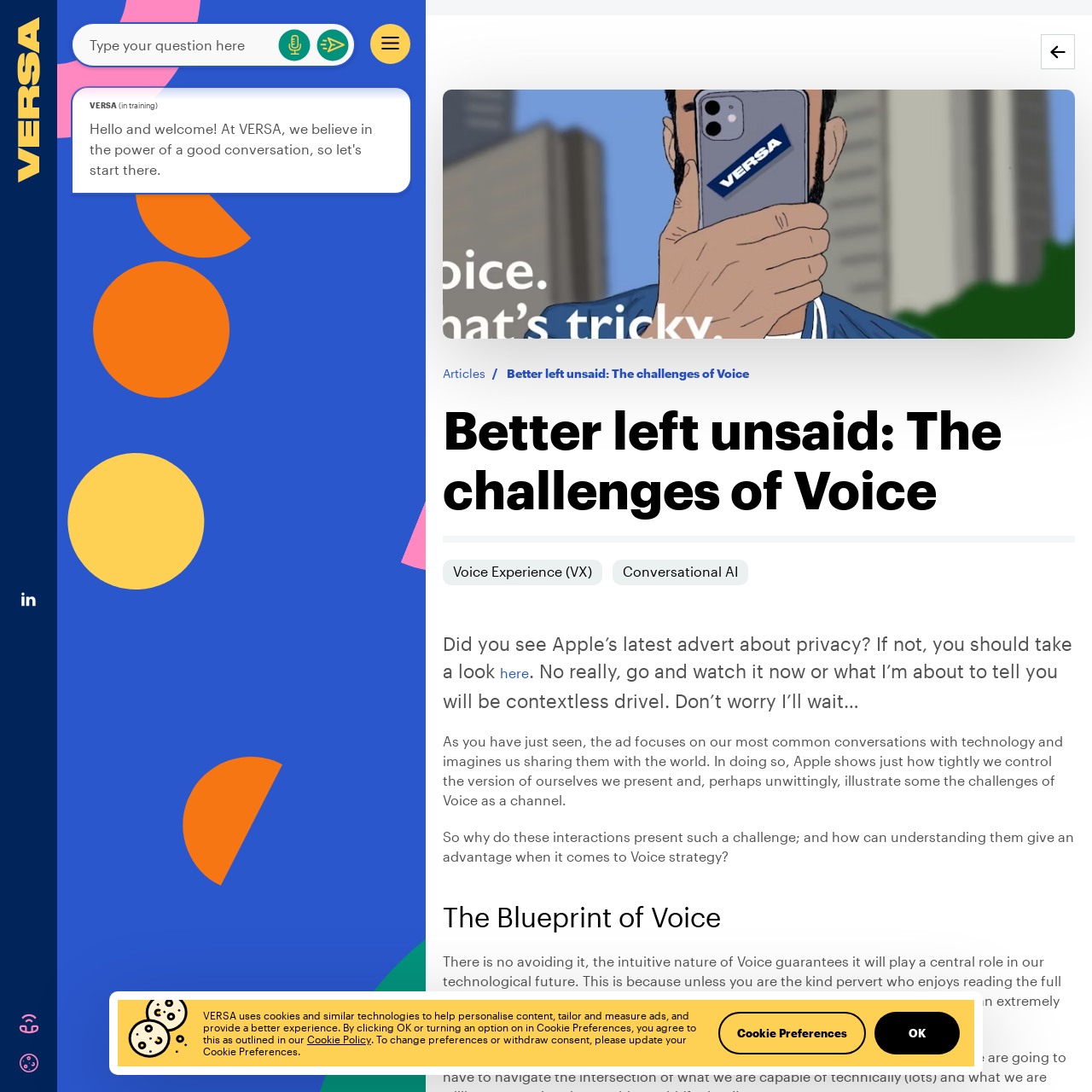Identify the bounding box coordinates of the part that should be clicked to carry out this instruction: "Click the Voice Experience button".

[0.405, 0.513, 0.552, 0.536]